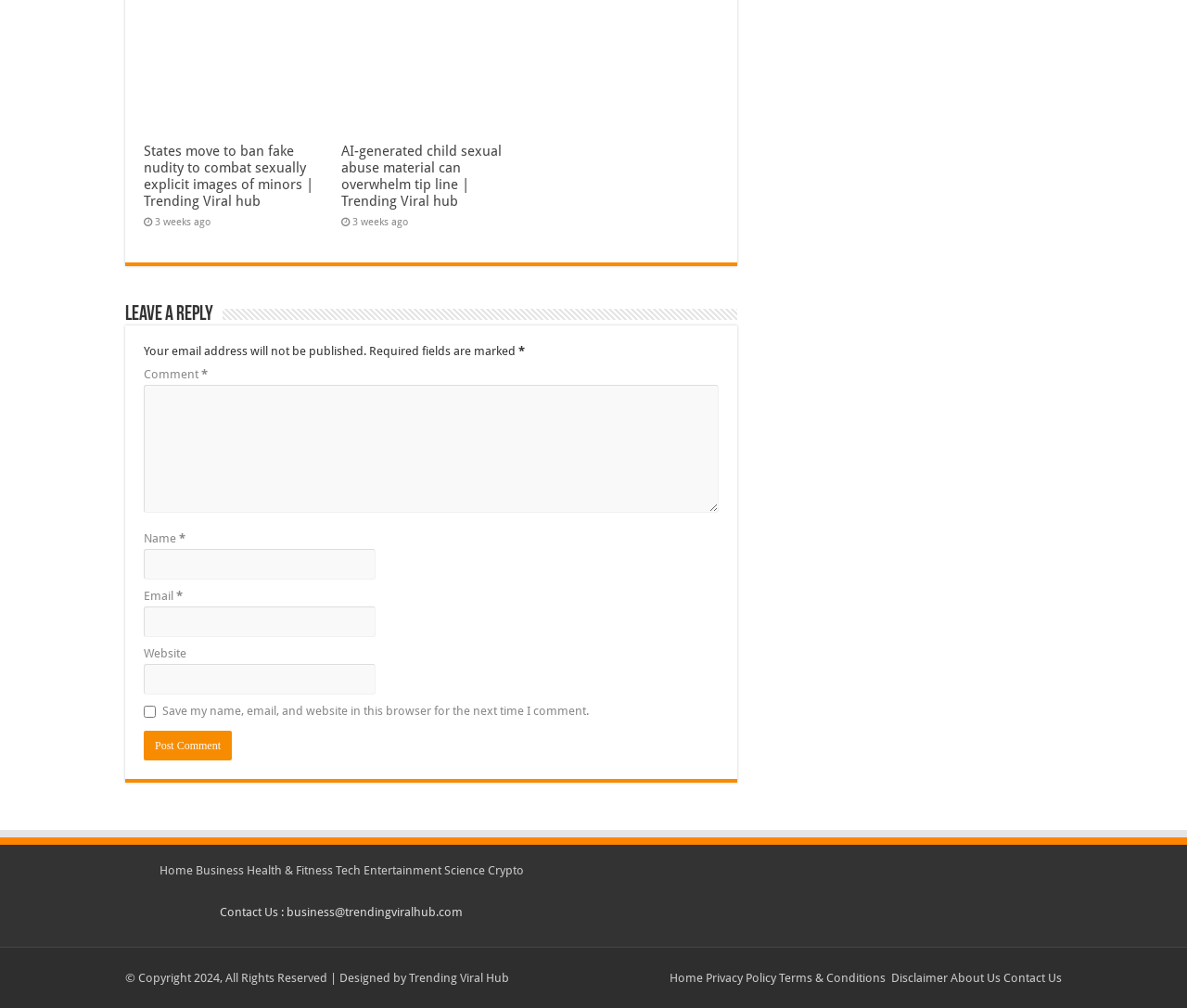Please locate the bounding box coordinates of the region I need to click to follow this instruction: "Click the 'Home' link at the top".

[0.134, 0.856, 0.162, 0.87]